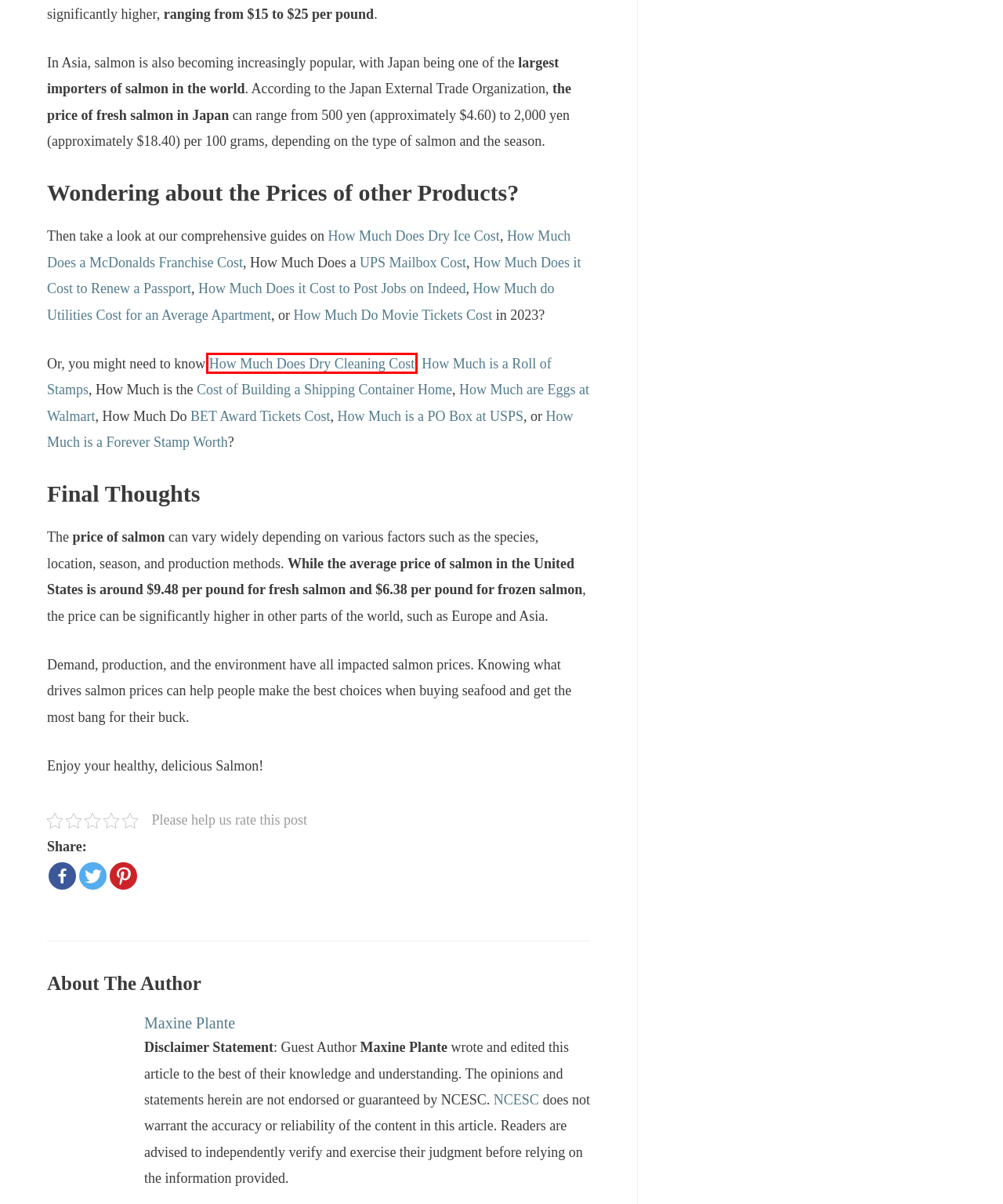Given a webpage screenshot with a UI element marked by a red bounding box, choose the description that best corresponds to the new webpage that will appear after clicking the element. The candidates are:
A. Ashton Kutcher Net Worth - How much is the actor worth in 2023?
B. NCESC - Discovering Employment Paths and Travel Experiences
C. How Much Does Dry Cleaning Cost? - (Full Guide)
D. How long is the Delta pilot interview? - Travel FAQ (2024 Edition)
E. Disclaimer - Discovering Employment Paths and Travel Experiences
F. Cinemark Application Online: Jobs & Career Info - [UPDATED]
G. Contact - Discovering Employment Paths and Travel Experiences
H. How To Find Movie Extra Jobs? - How Much Can I Earn As A Extra?

C